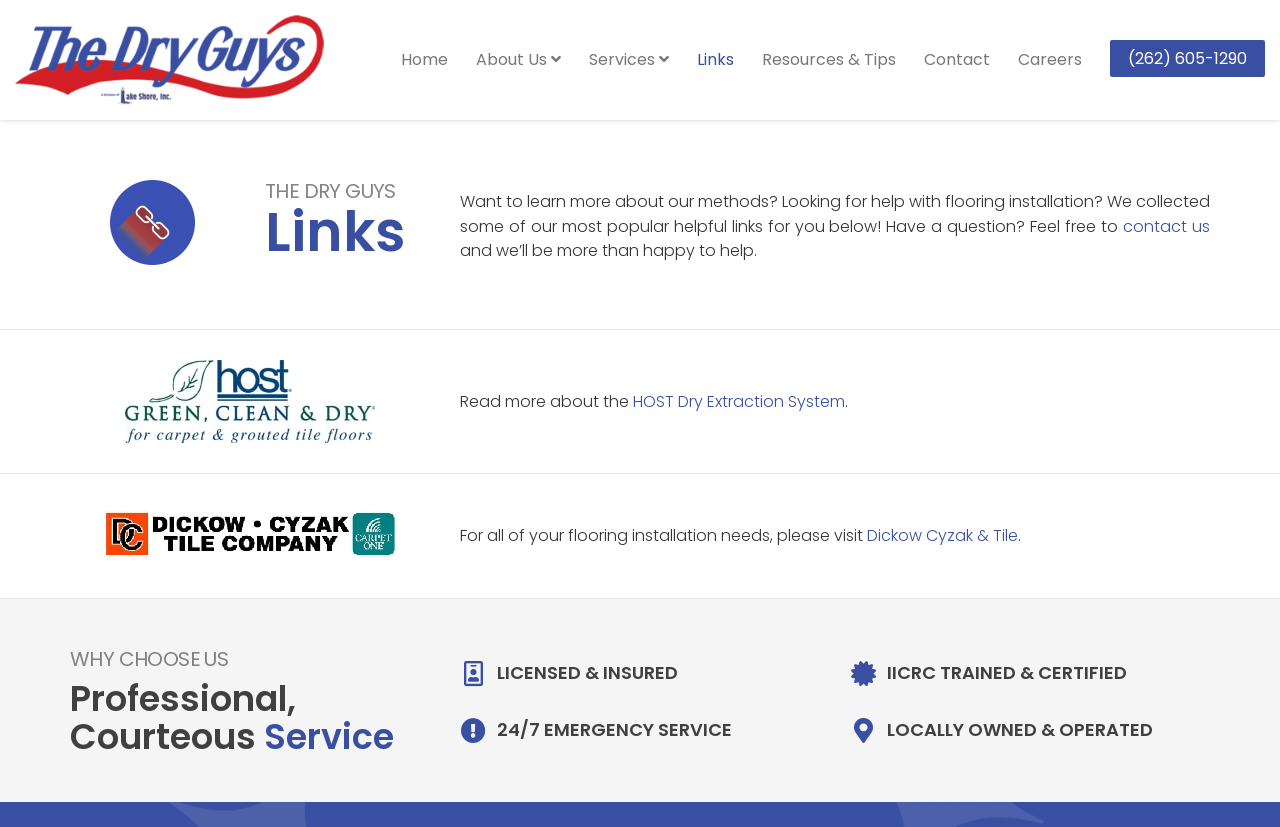Predict the bounding box of the UI element based on this description: "Home".

[0.302, 0.0, 0.361, 0.145]